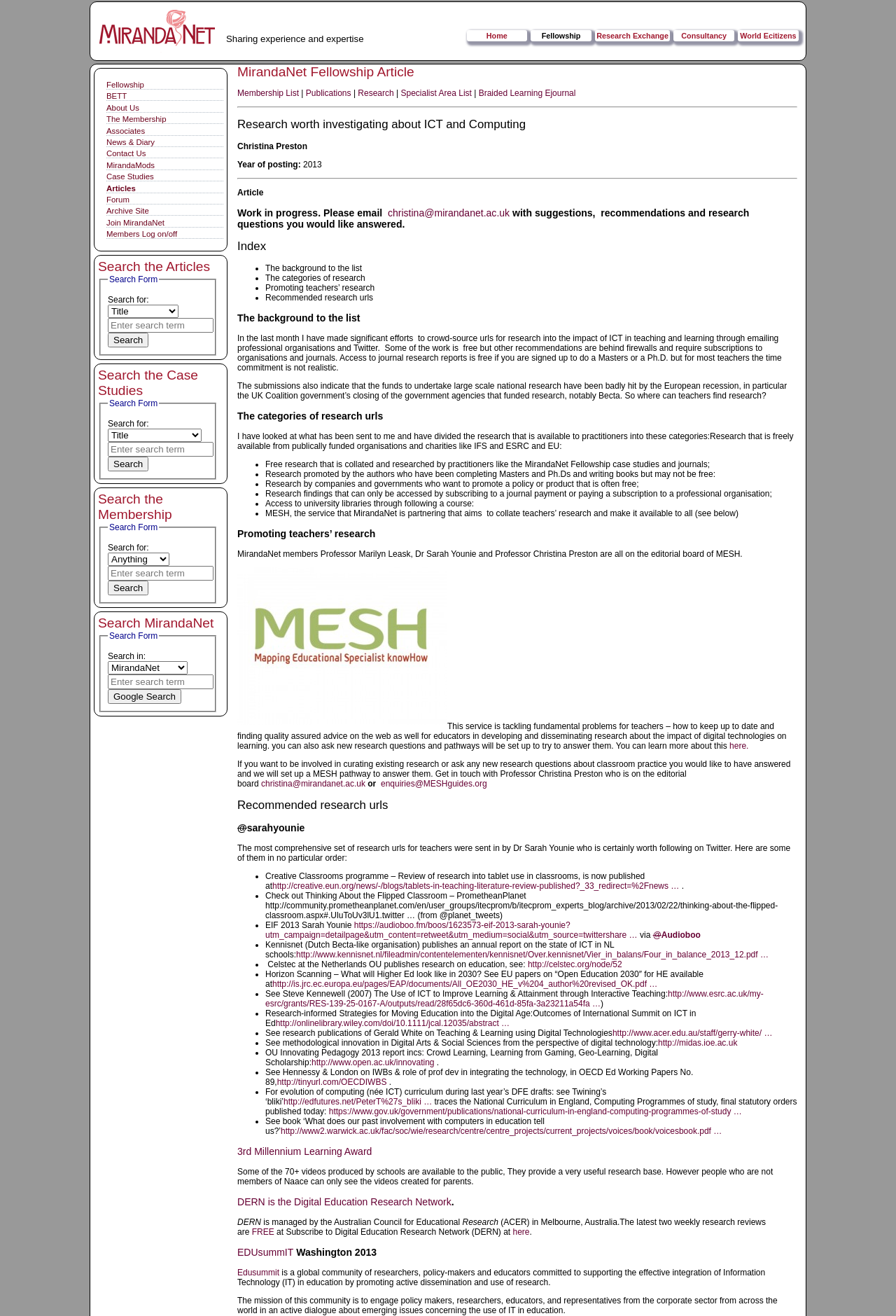For the following element description, predict the bounding box coordinates in the format (top-left x, top-left y, bottom-right x, bottom-right y). All values should be floating point numbers between 0 and 1. Description: http://www.kennisnet.nl/fileadmin/contentelementen/kennisnet/Over.kennisnet/Vier_in_balans/Four_in_balance_2013_12.pdf …

[0.33, 0.722, 0.858, 0.729]